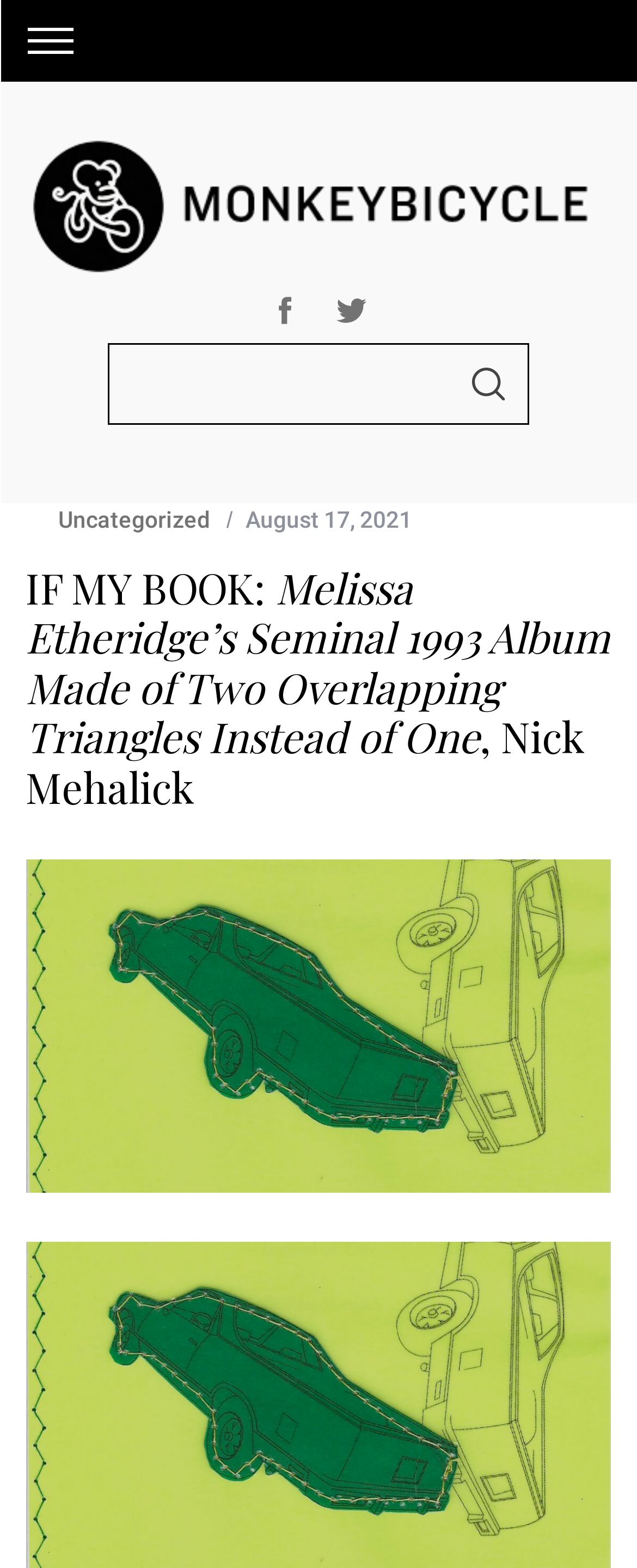What is the name of the album mentioned?
Using the image as a reference, answer the question in detail.

By analyzing the webpage, I found the heading 'IF MY BOOK: Melissa Etheridge’s Seminal 1993 Album Made of Two Overlapping Triangles Instead of One, Nick Mehalick' which mentions the album name.